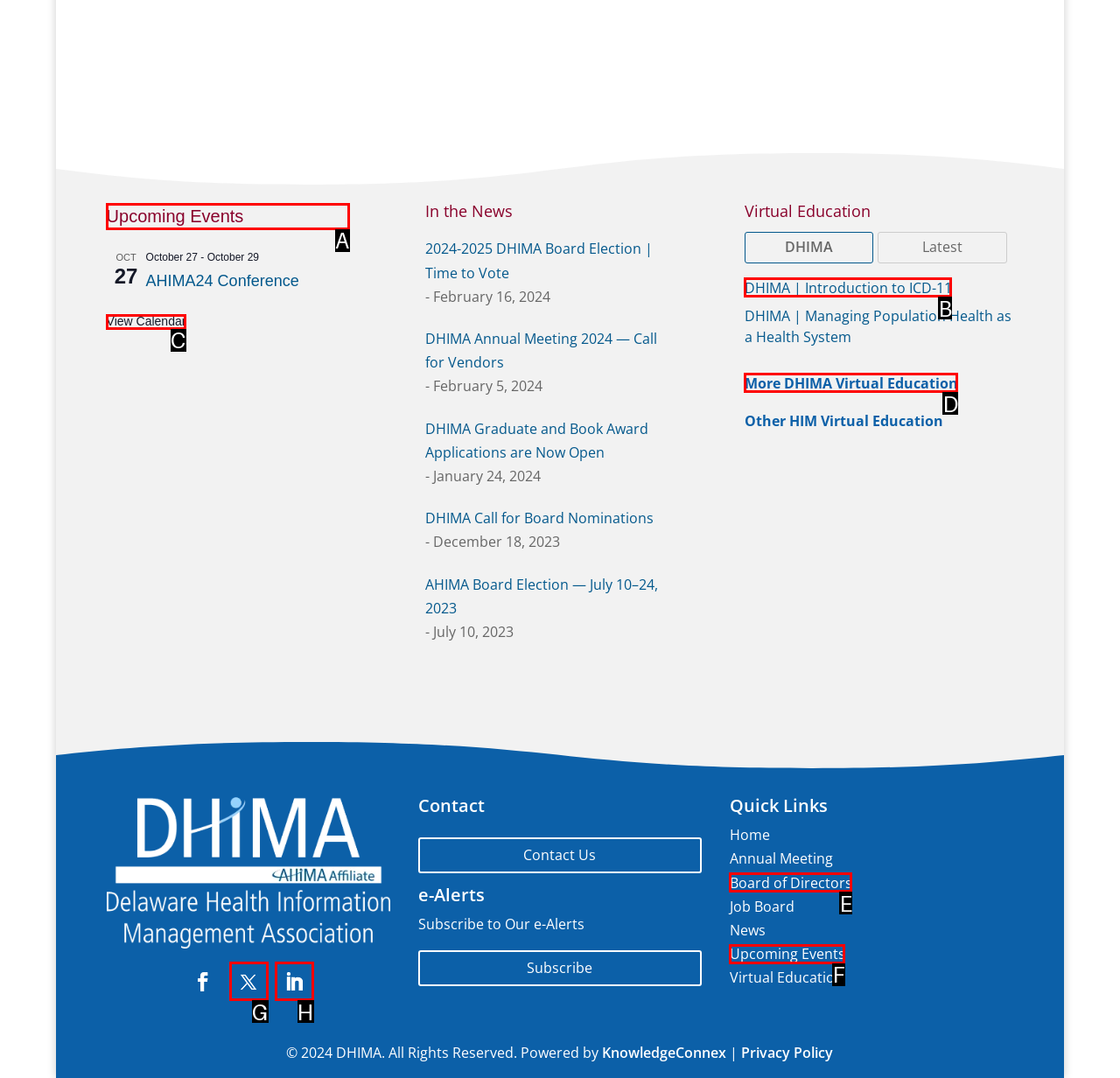Identify the correct option to click in order to complete this task: View upcoming events
Answer with the letter of the chosen option directly.

A